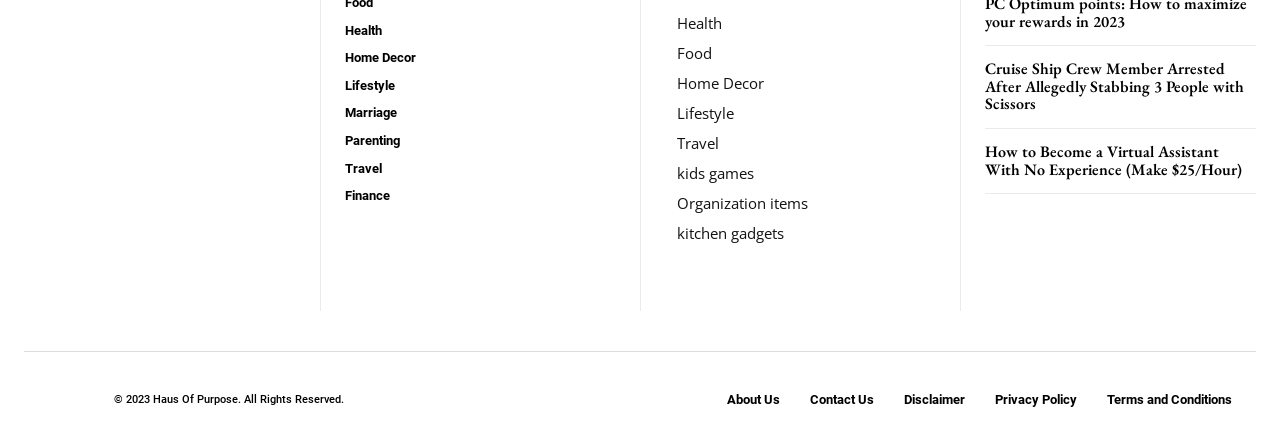Reply to the question with a single word or phrase:
What year is mentioned in the copyright notice?

2023